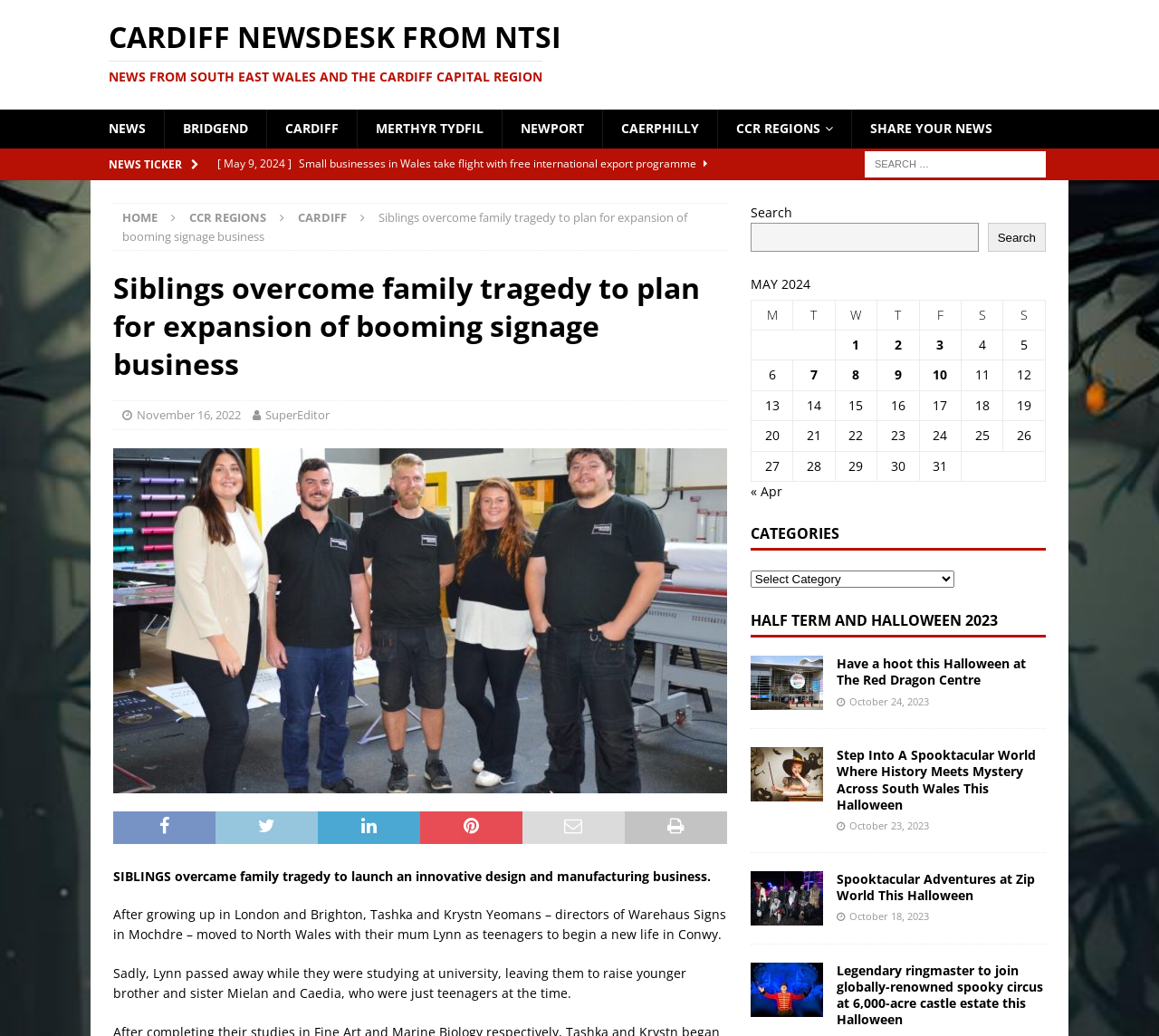Predict the bounding box for the UI component with the following description: "October 23, 2023".

[0.733, 0.79, 0.801, 0.803]